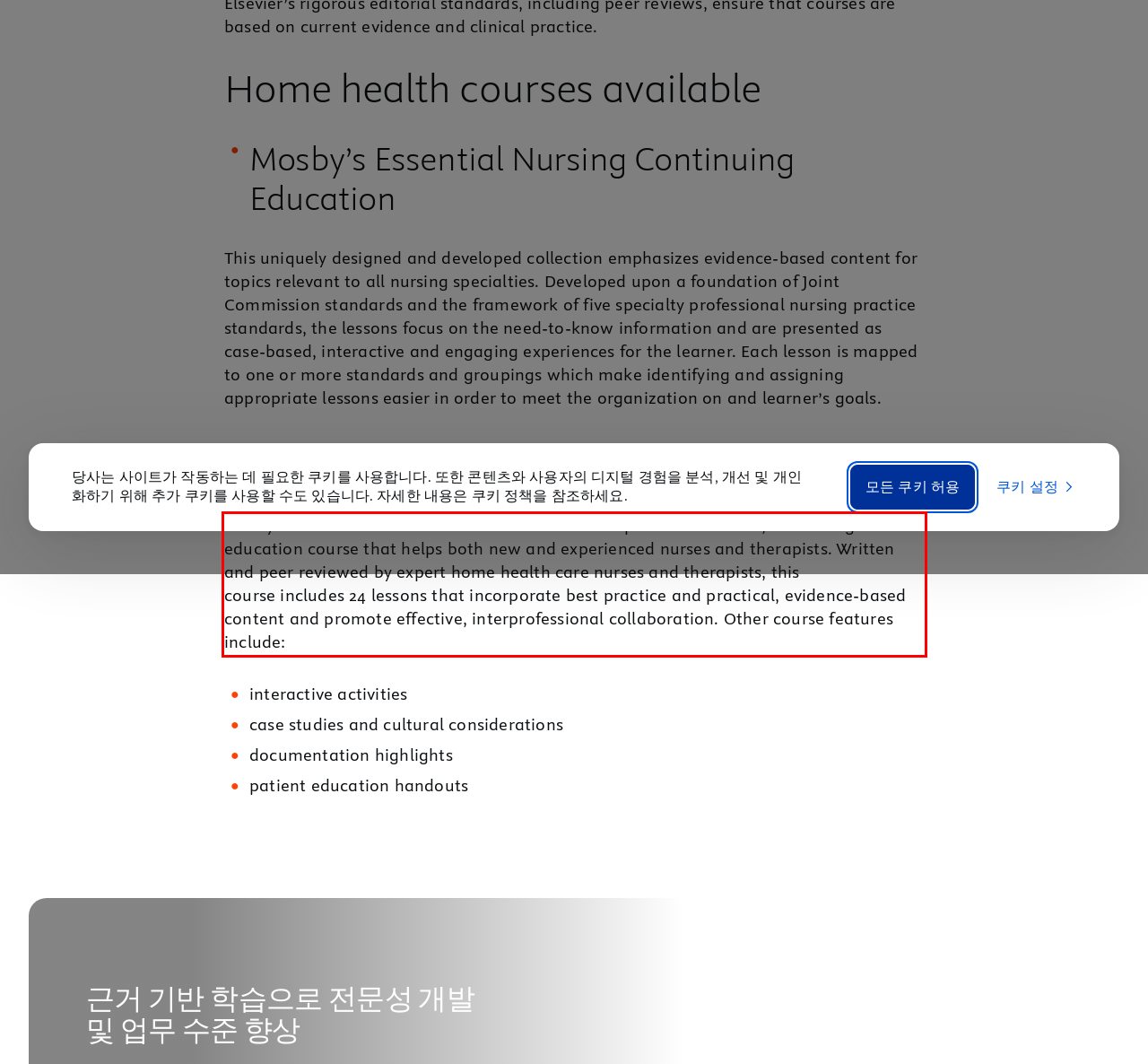Analyze the screenshot of the webpage that features a red bounding box and recognize the text content enclosed within this red bounding box.

Mosby’s Orientation to Home Health Care is a comprehensive online, continuing education course that helps both new and experienced nurses and therapists. Written and peer reviewed by expert home health care nurses and therapists, this course includes 24 lessons that incorporate best practice and practical, evidence-based content and promote effective, interprofessional collaboration. Other course features include: